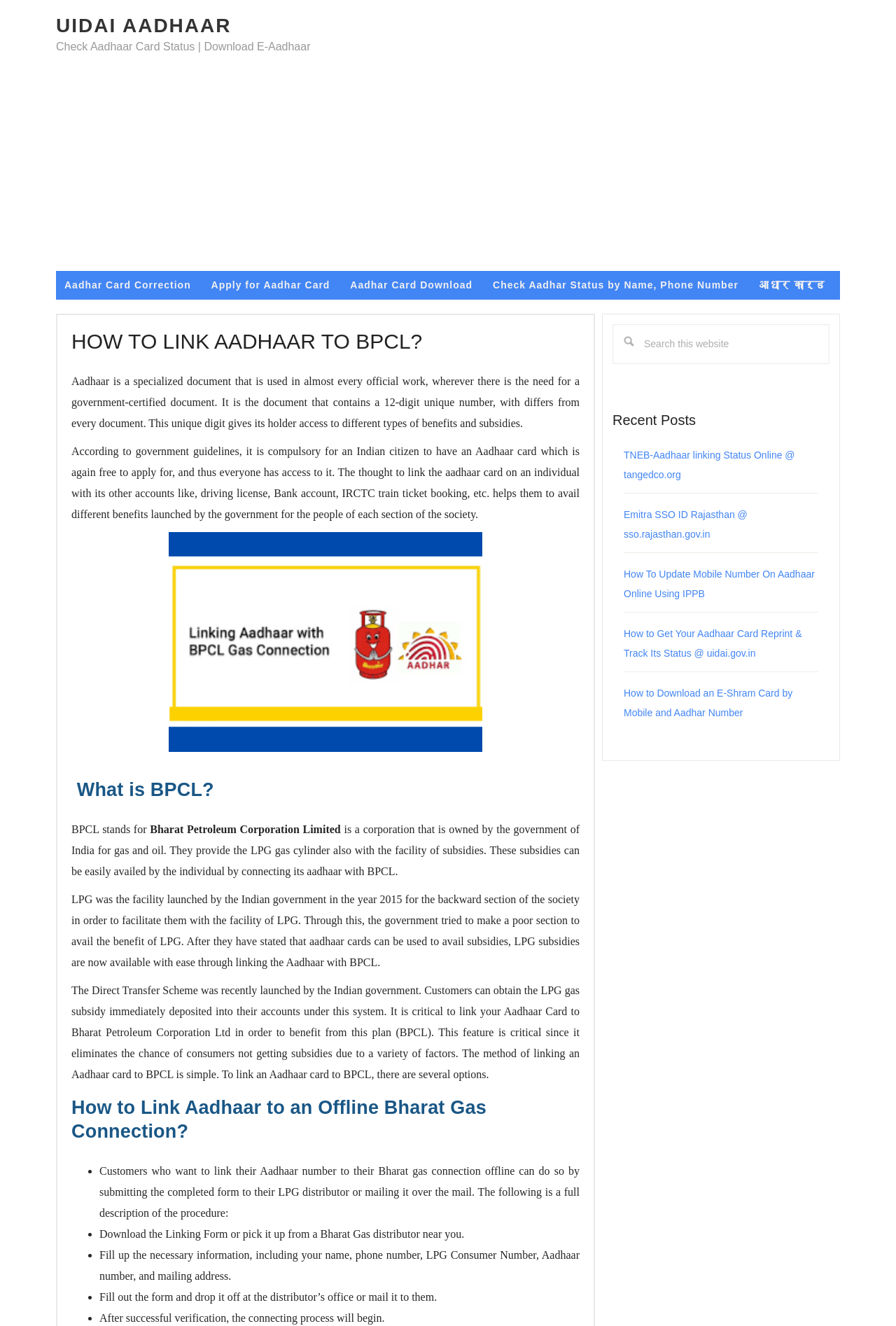Please provide a detailed answer to the question below based on the screenshot: 
What is BPCL?

BPCL stands for Bharat Petroleum Corporation Limited, which is a government-owned corporation in India that deals with gas and oil. The webpage explains that BPCL provides LPG gas cylinders with subsidies, and linking one's Aadhaar Card to BPCL is necessary to avail these subsidies.